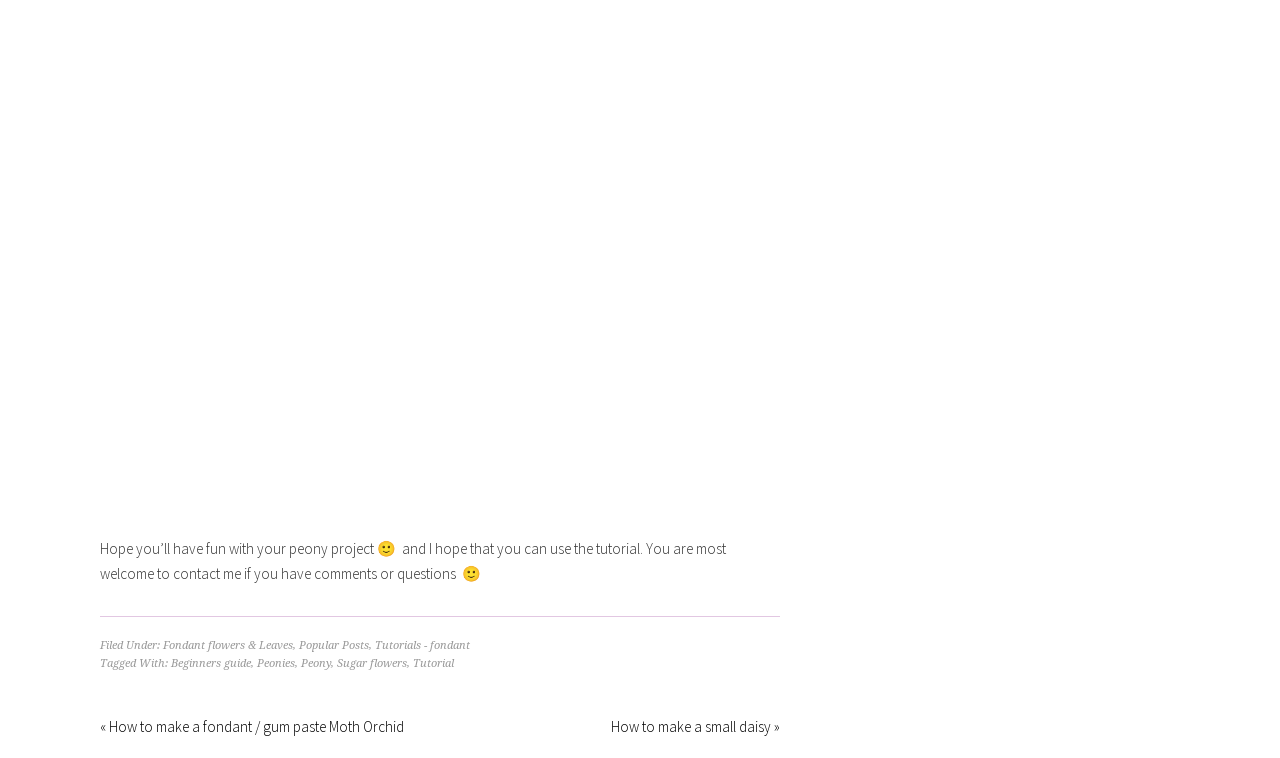Given the element description View 100+ Customers, predict the bounding box coordinates for the UI element in the webpage screenshot. The format should be (top-left x, top-left y, bottom-right x, bottom-right y), and the values should be between 0 and 1.

None